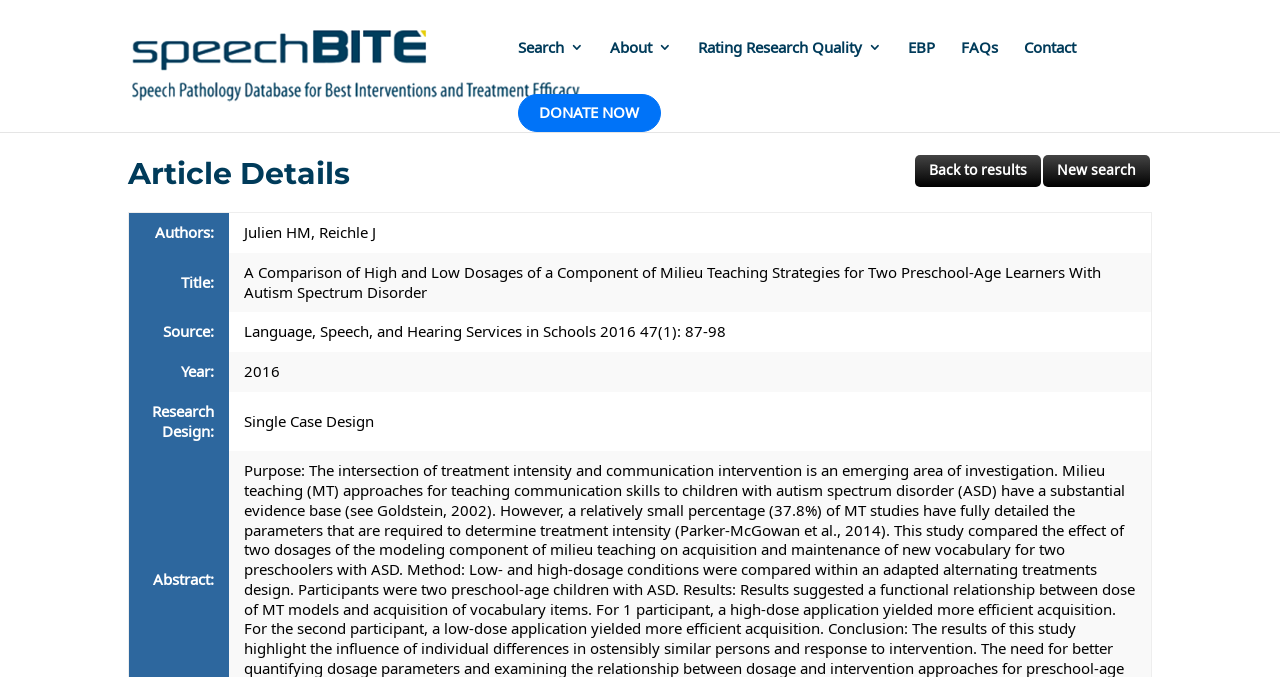Find the bounding box coordinates of the clickable area that will achieve the following instruction: "Search for a new topic".

[0.815, 0.229, 0.898, 0.276]